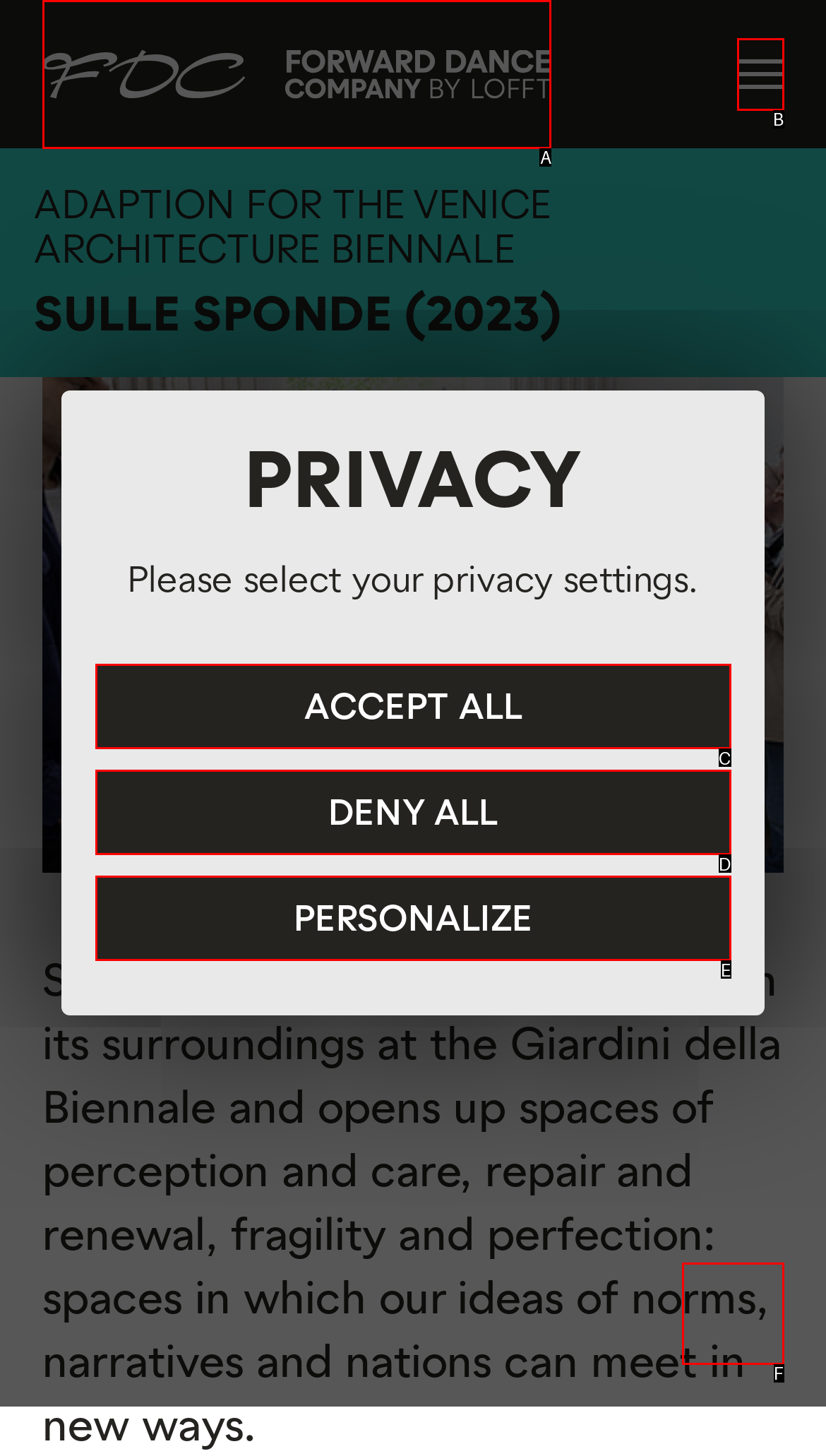From the choices given, find the HTML element that matches this description: title="Forward Dance Company". Answer with the letter of the selected option directly.

A